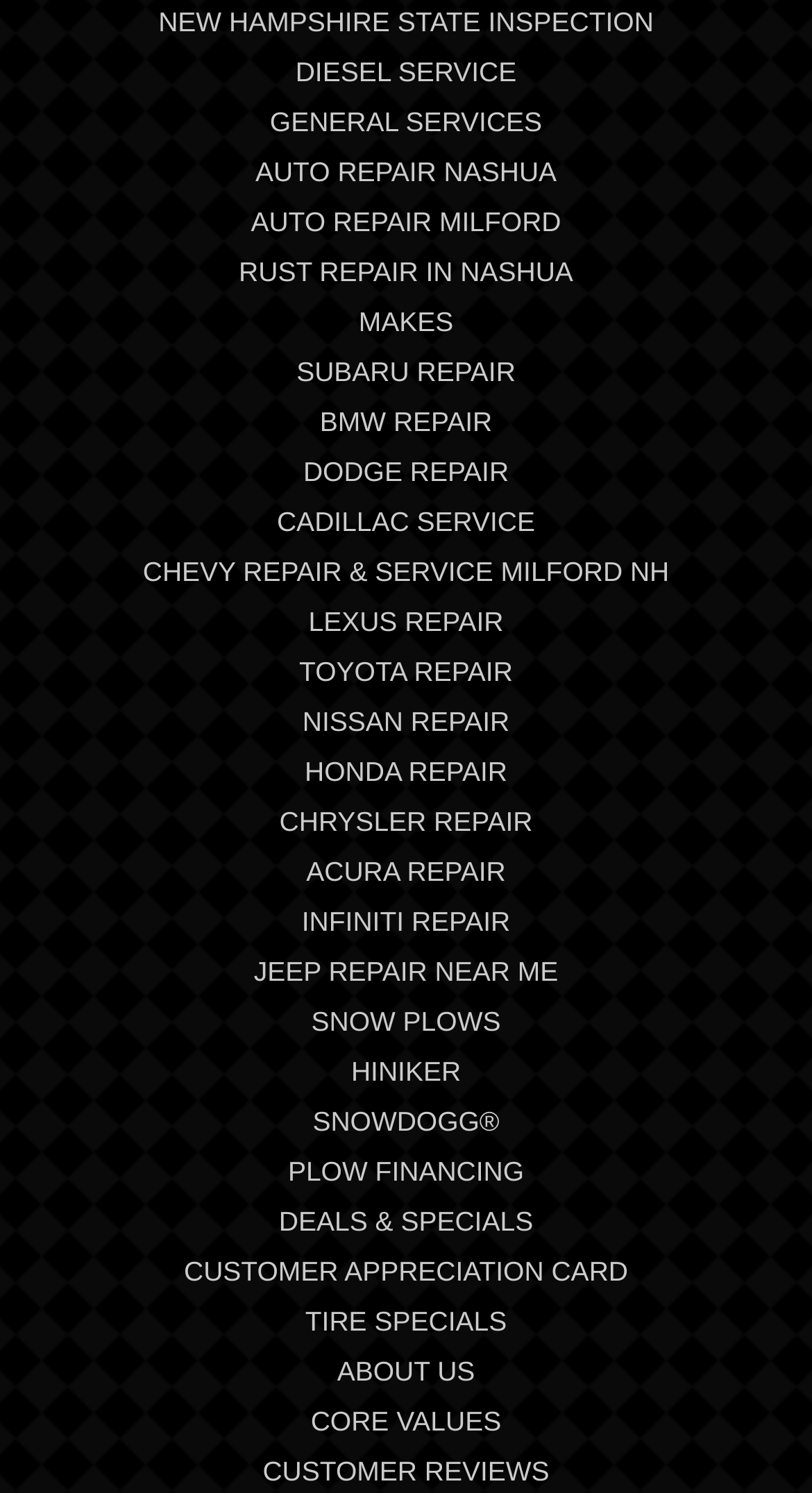Refer to the image and provide an in-depth answer to the question:
What type of snow plow is mentioned on the webpage?

The webpage lists 'HINIKER' and 'SNOWDOGG®' as links, suggesting that the company deals with these two types of snow plows.